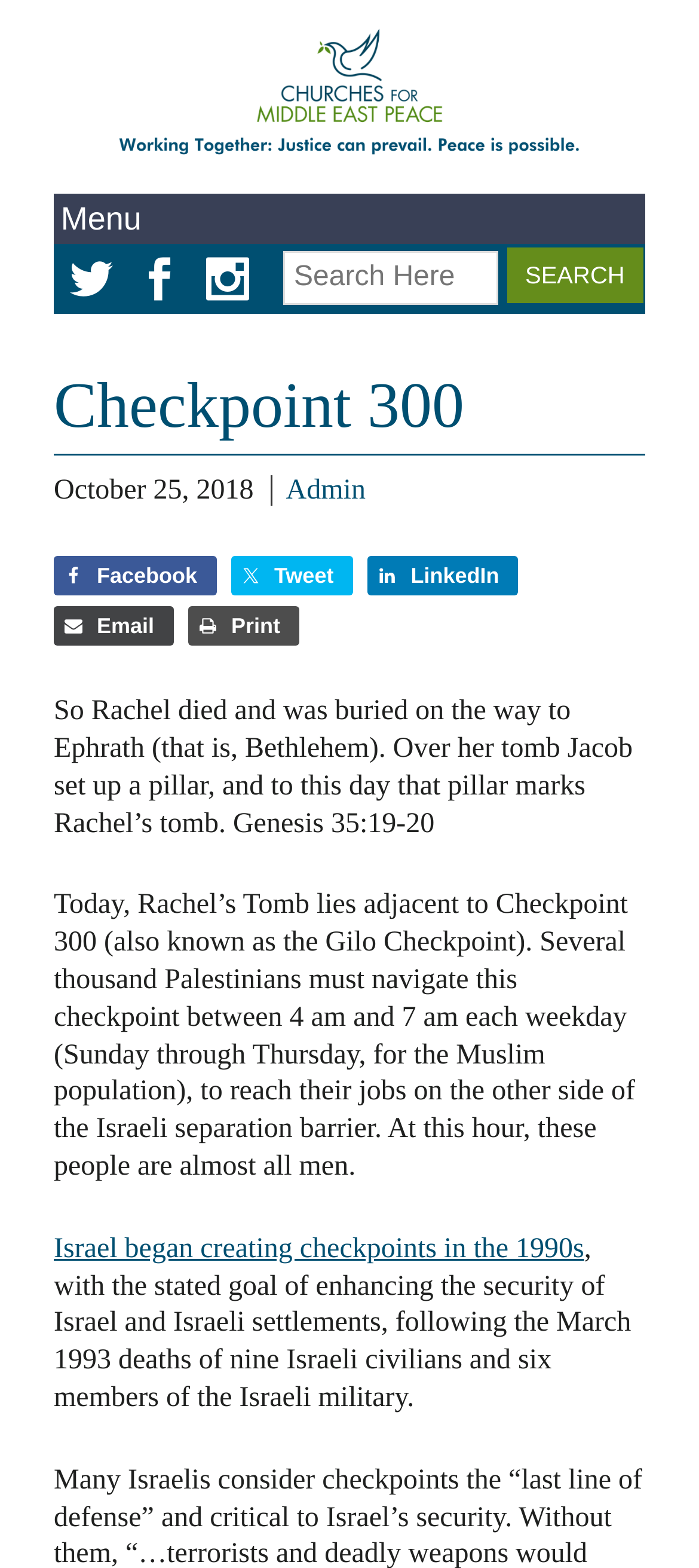Can you pinpoint the bounding box coordinates for the clickable element required for this instruction: "Tweet this article"? The coordinates should be four float numbers between 0 and 1, i.e., [left, top, right, bottom].

[0.331, 0.354, 0.505, 0.379]